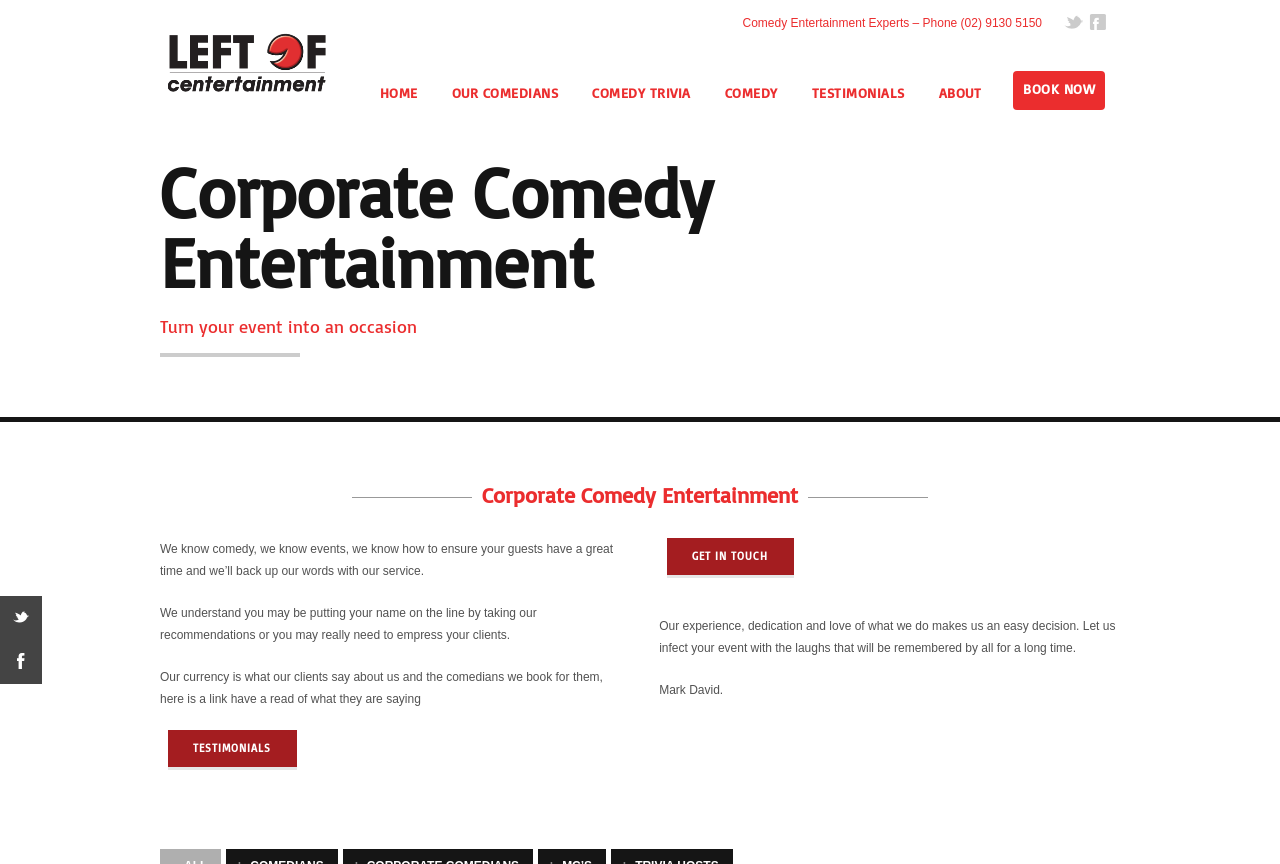Identify the bounding box coordinates for the UI element described as: "GET IN TOUCH". The coordinates should be provided as four floats between 0 and 1: [left, top, right, bottom].

[0.521, 0.623, 0.62, 0.666]